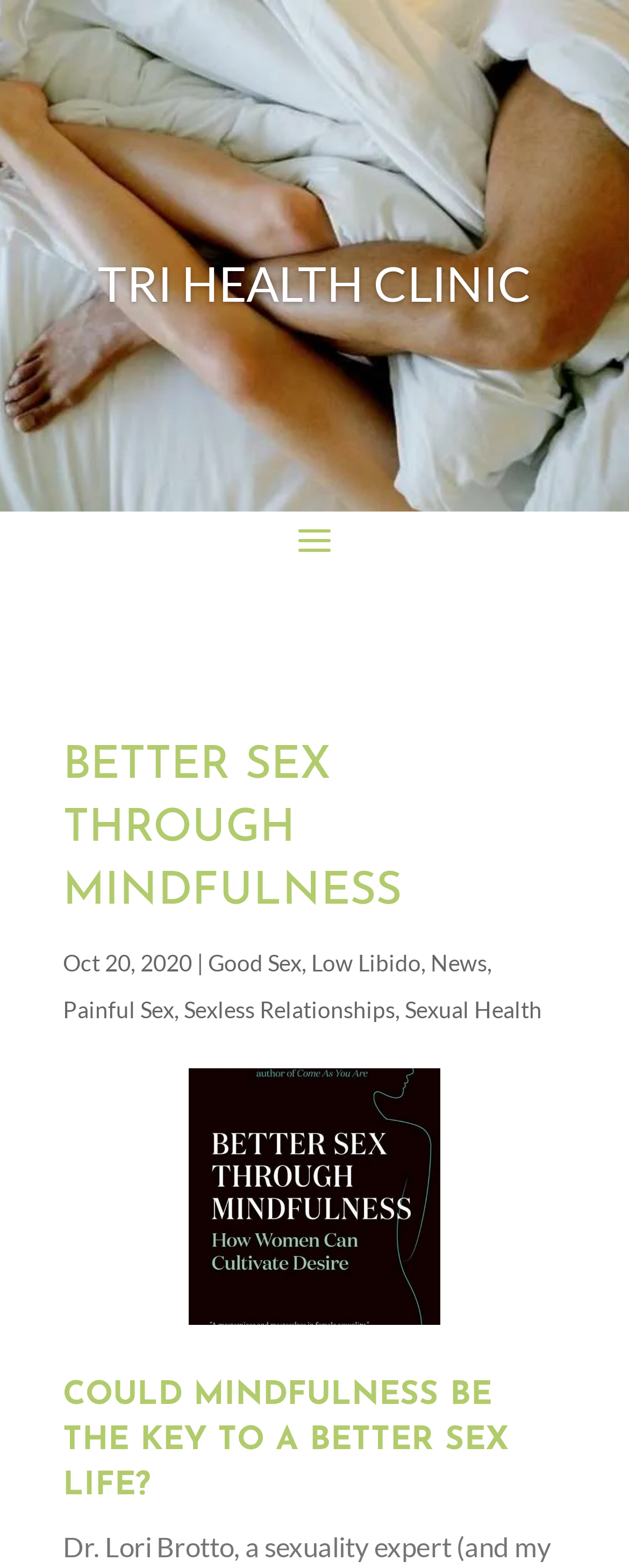How many links are there in the webpage?
Based on the image, give a concise answer in the form of a single word or short phrase.

5